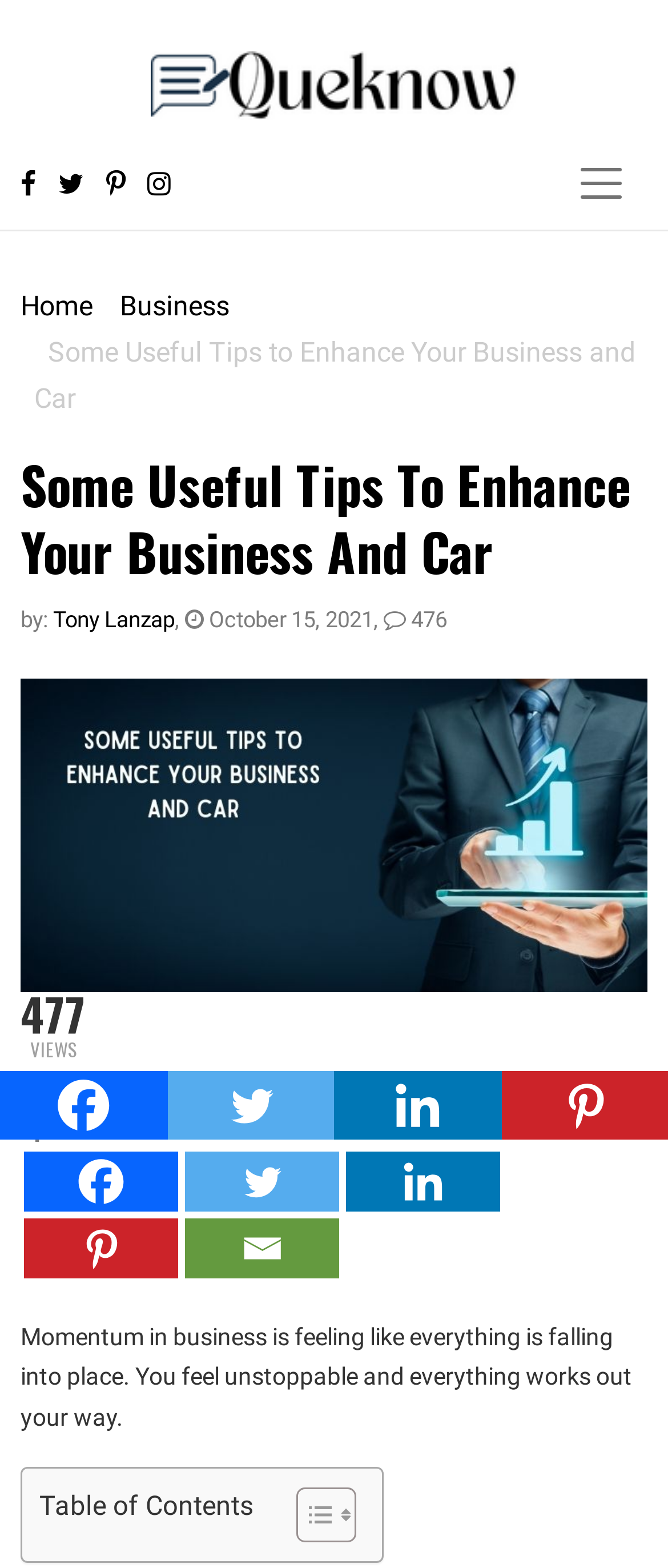Respond with a single word or phrase to the following question: How many social media sharing options are available?

5